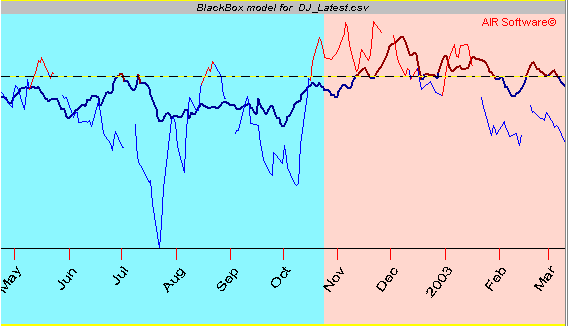Please provide a brief answer to the following inquiry using a single word or phrase:
What do the light blue and light pink backgrounds represent?

Change in predictive approach